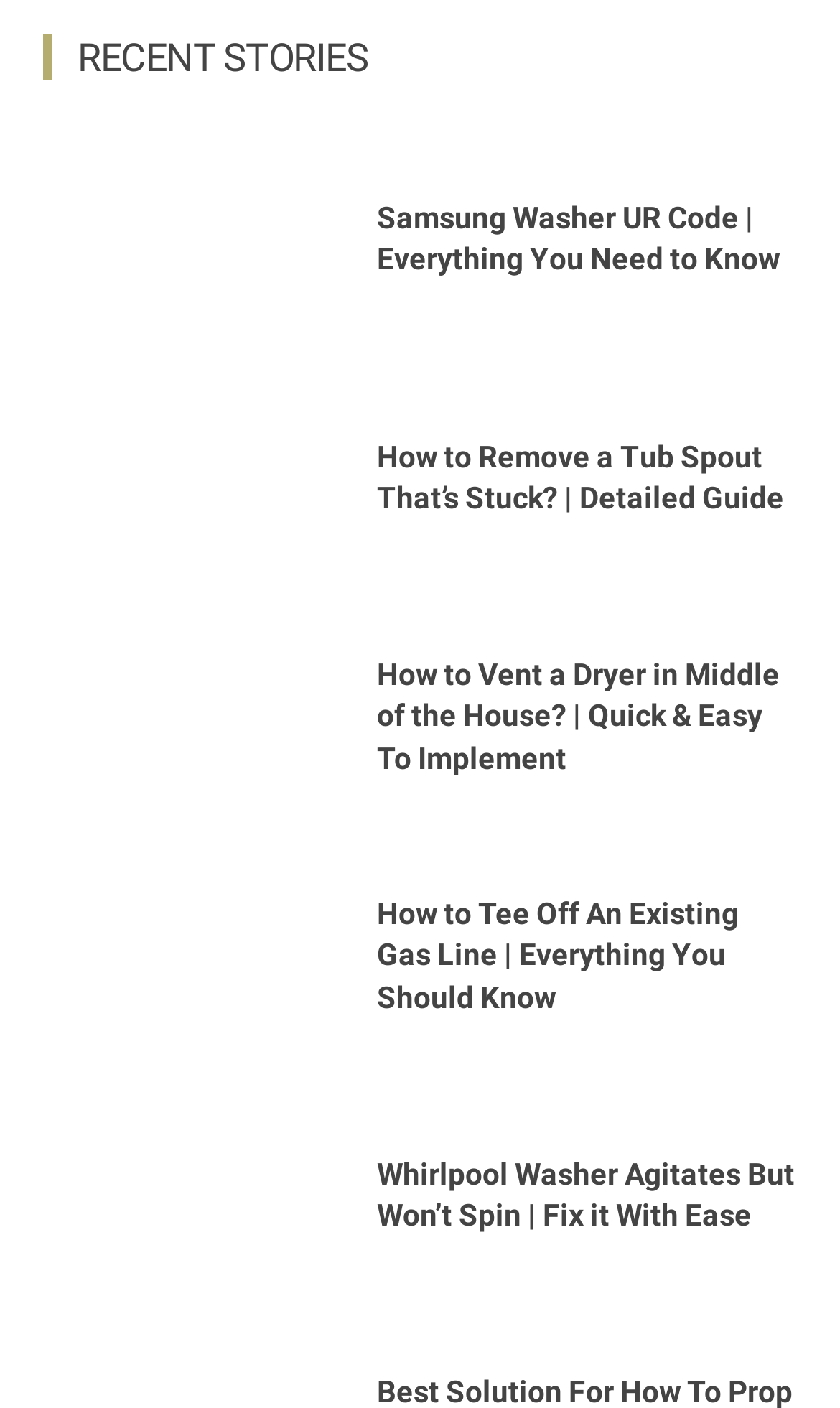How many links are there on this webpage?
Based on the screenshot, provide a one-word or short-phrase response.

6